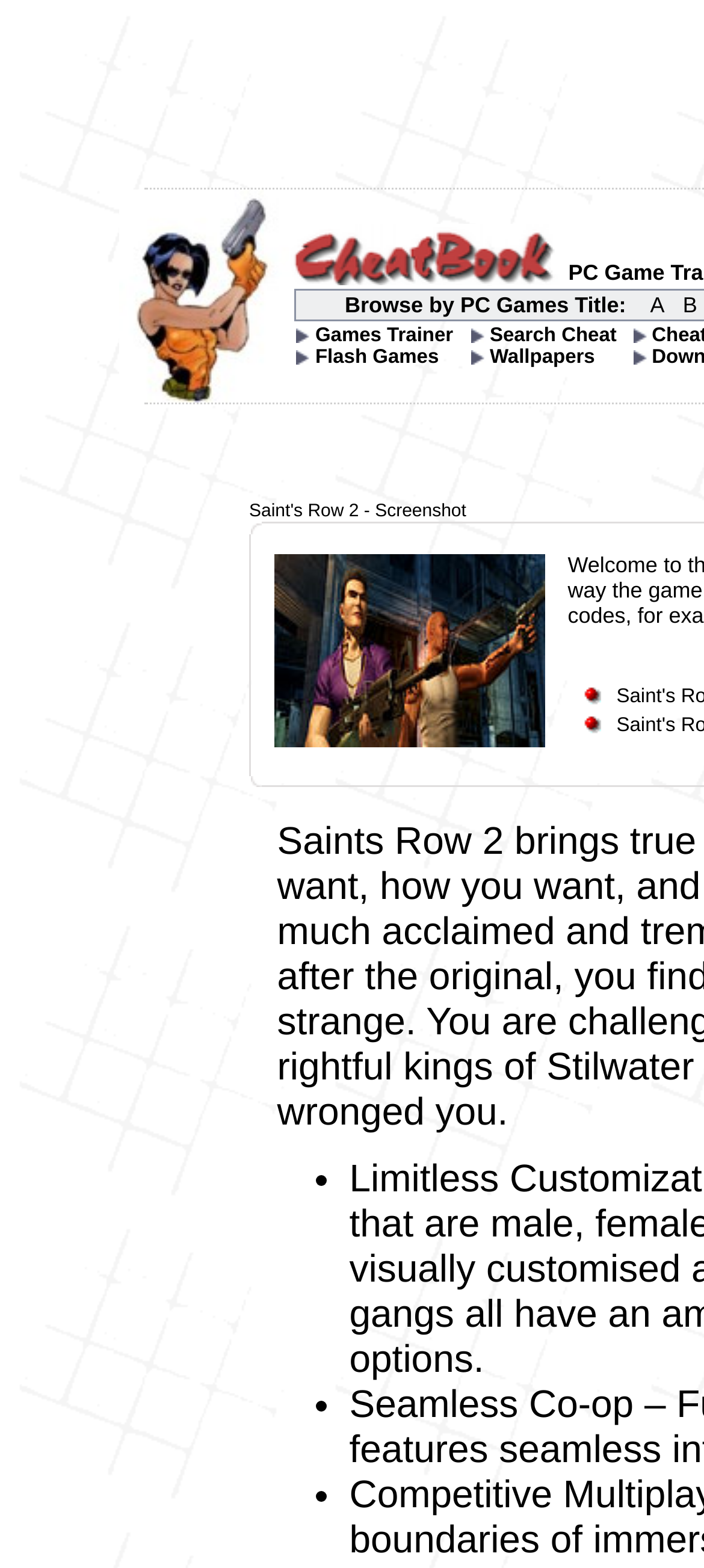Please locate the bounding box coordinates for the element that should be clicked to achieve the following instruction: "Search for Games Trainer". Ensure the coordinates are given as four float numbers between 0 and 1, i.e., [left, top, right, bottom].

[0.448, 0.207, 0.644, 0.221]